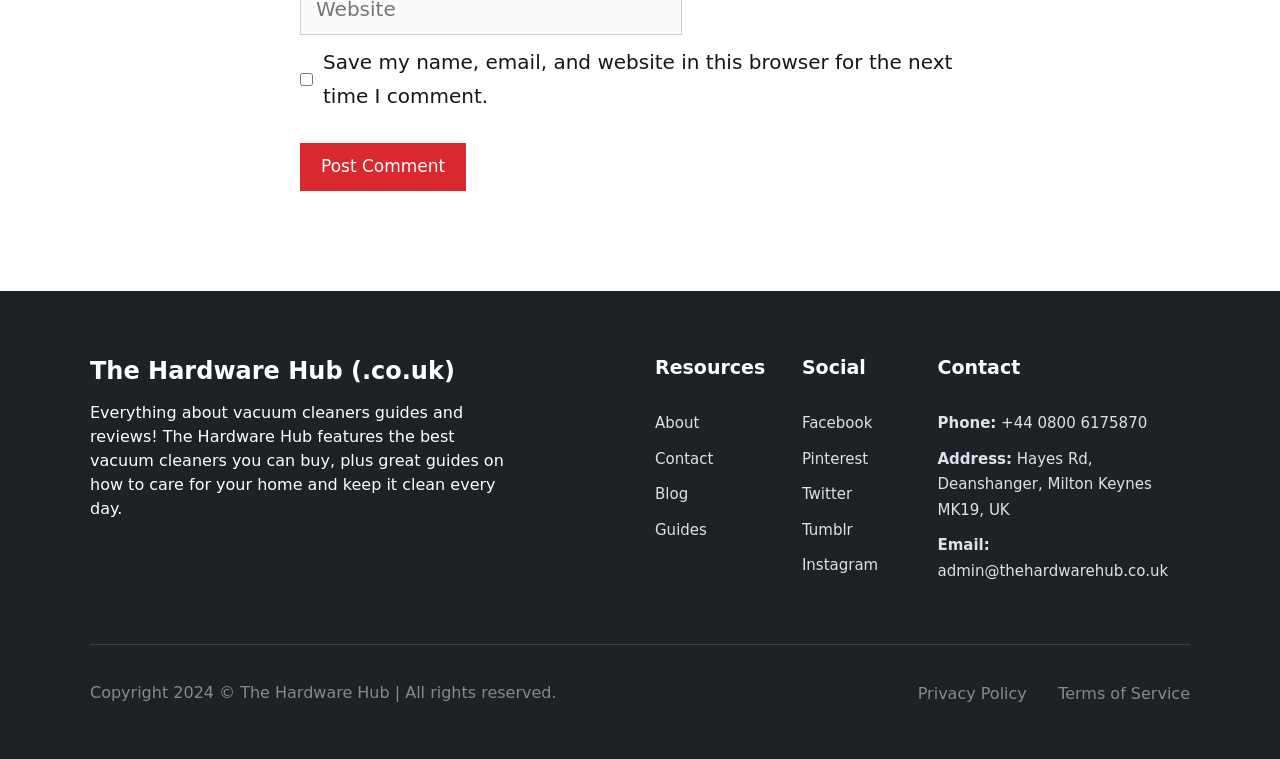Based on the element description The Hardware Hub (.co.uk), identify the bounding box of the UI element in the given webpage screenshot. The coordinates should be in the format (top-left x, top-left y, bottom-right x, bottom-right y) and must be between 0 and 1.

[0.07, 0.47, 0.355, 0.507]